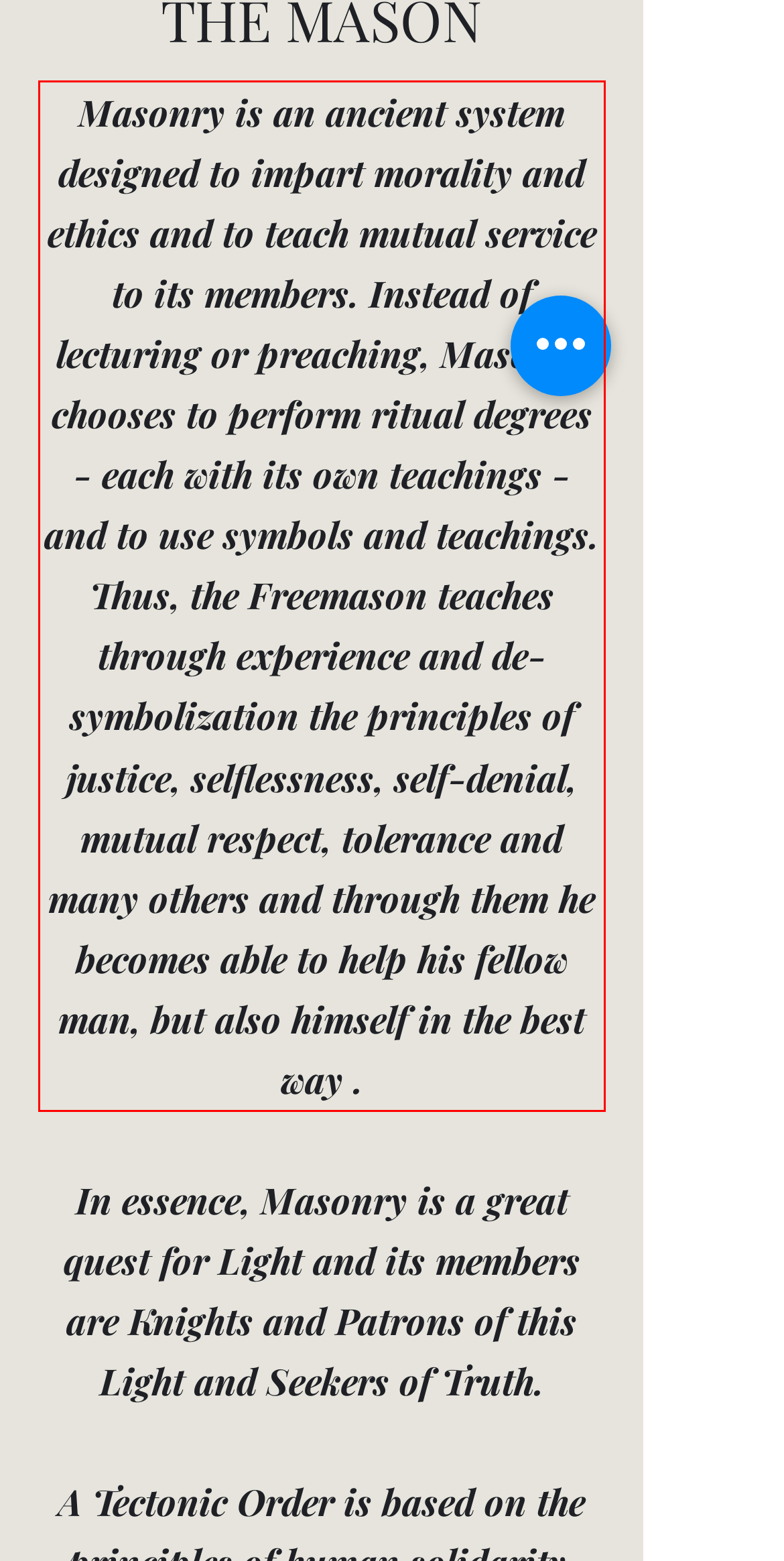Please identify and extract the text content from the UI element encased in a red bounding box on the provided webpage screenshot.

Masonry is an ancient system designed to impart morality and ethics and to teach mutual service to its members. Instead of lecturing or preaching, Masonry chooses to perform ritual degrees - each with its own teachings - and to use symbols and teachings. Thus, the Freemason teaches through experience and de-symbolization the principles of justice, selflessness, self-denial, mutual respect, tolerance and many others and through them he becomes able to help his fellow man, but also himself in the best way .